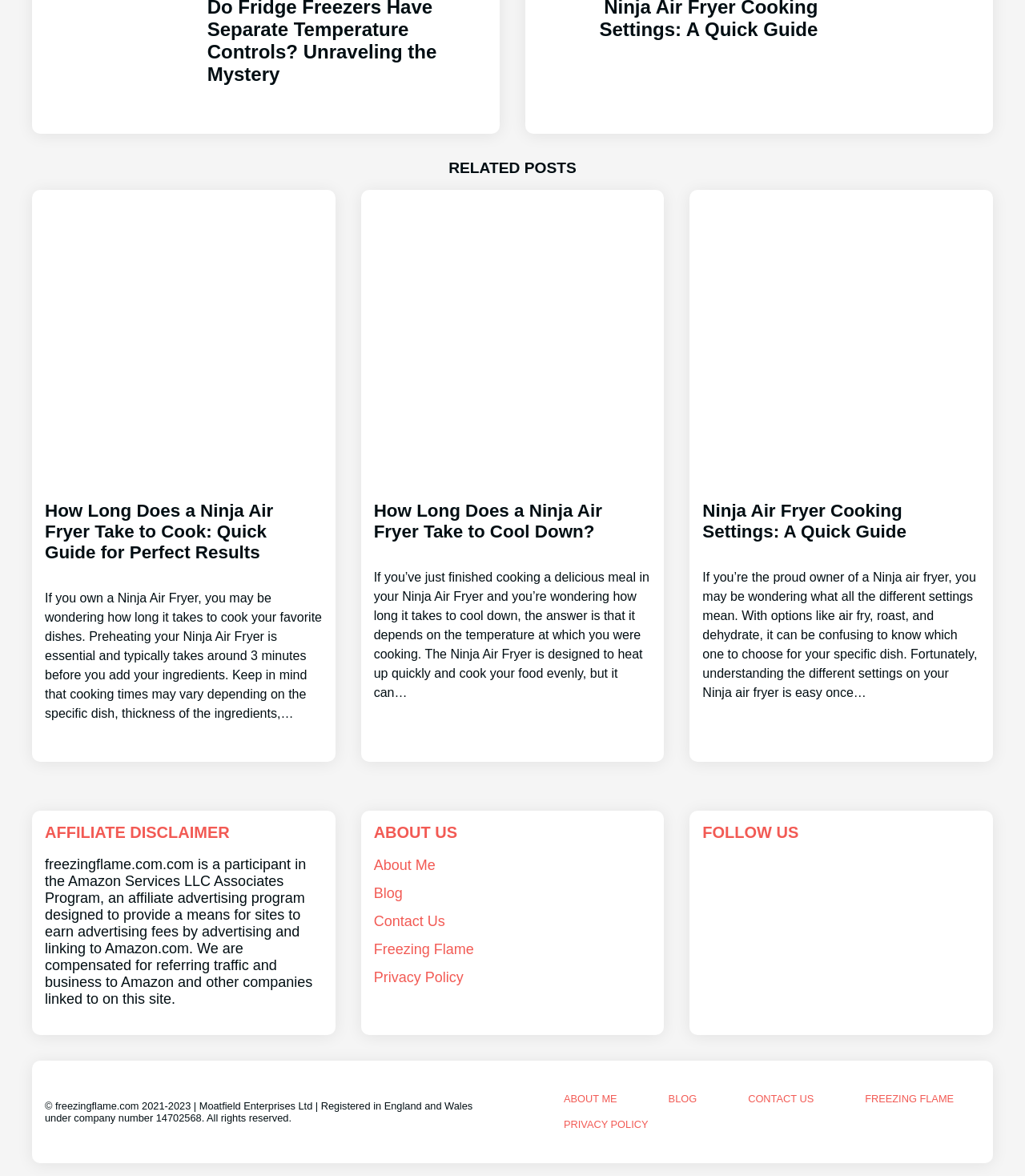Determine the bounding box coordinates of the clickable element necessary to fulfill the instruction: "Visit the About Me page". Provide the coordinates as four float numbers within the 0 to 1 range, i.e., [left, top, right, bottom].

[0.365, 0.729, 0.425, 0.742]